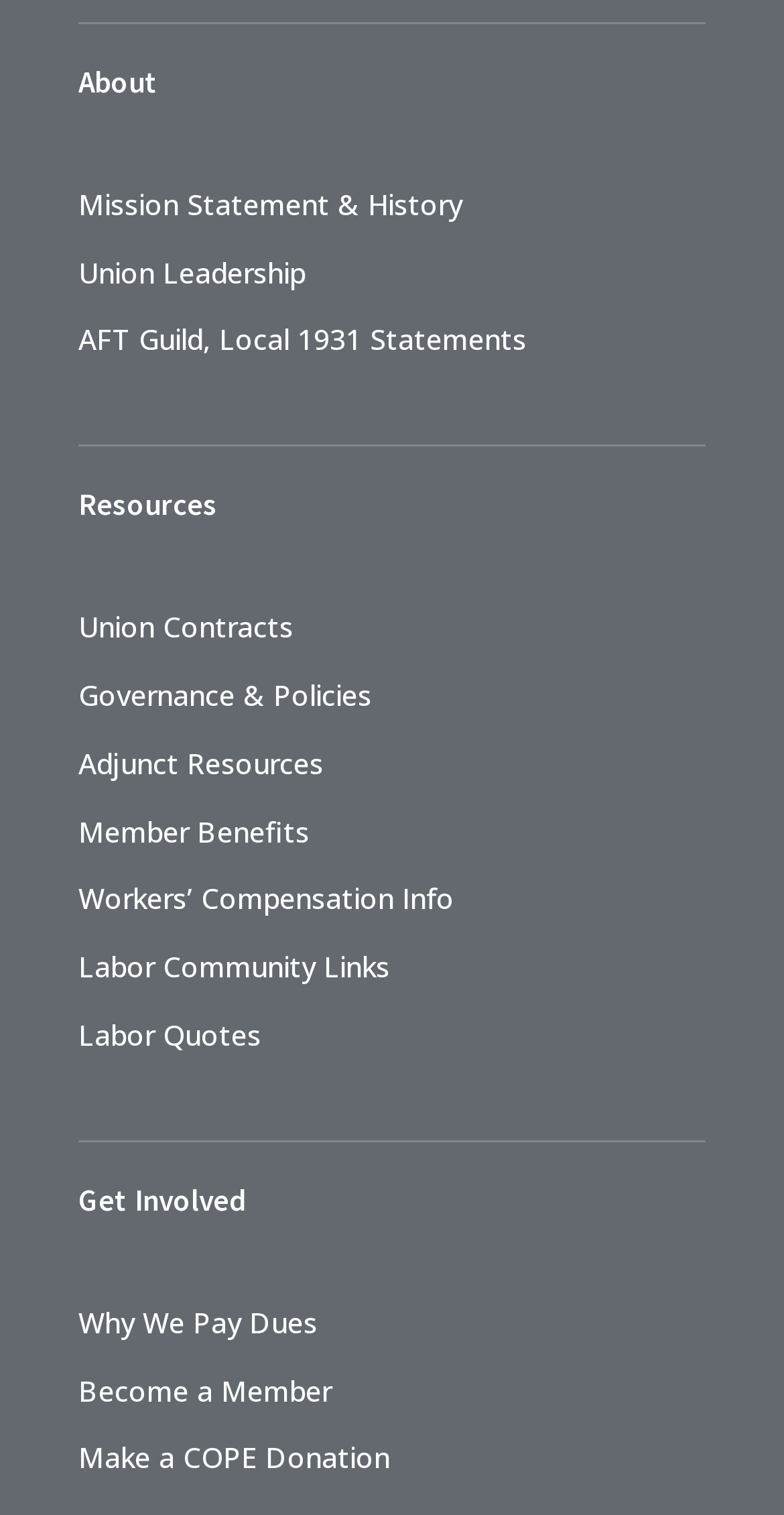Use a single word or phrase to answer the following:
How many links are under 'Get Involved'?

3